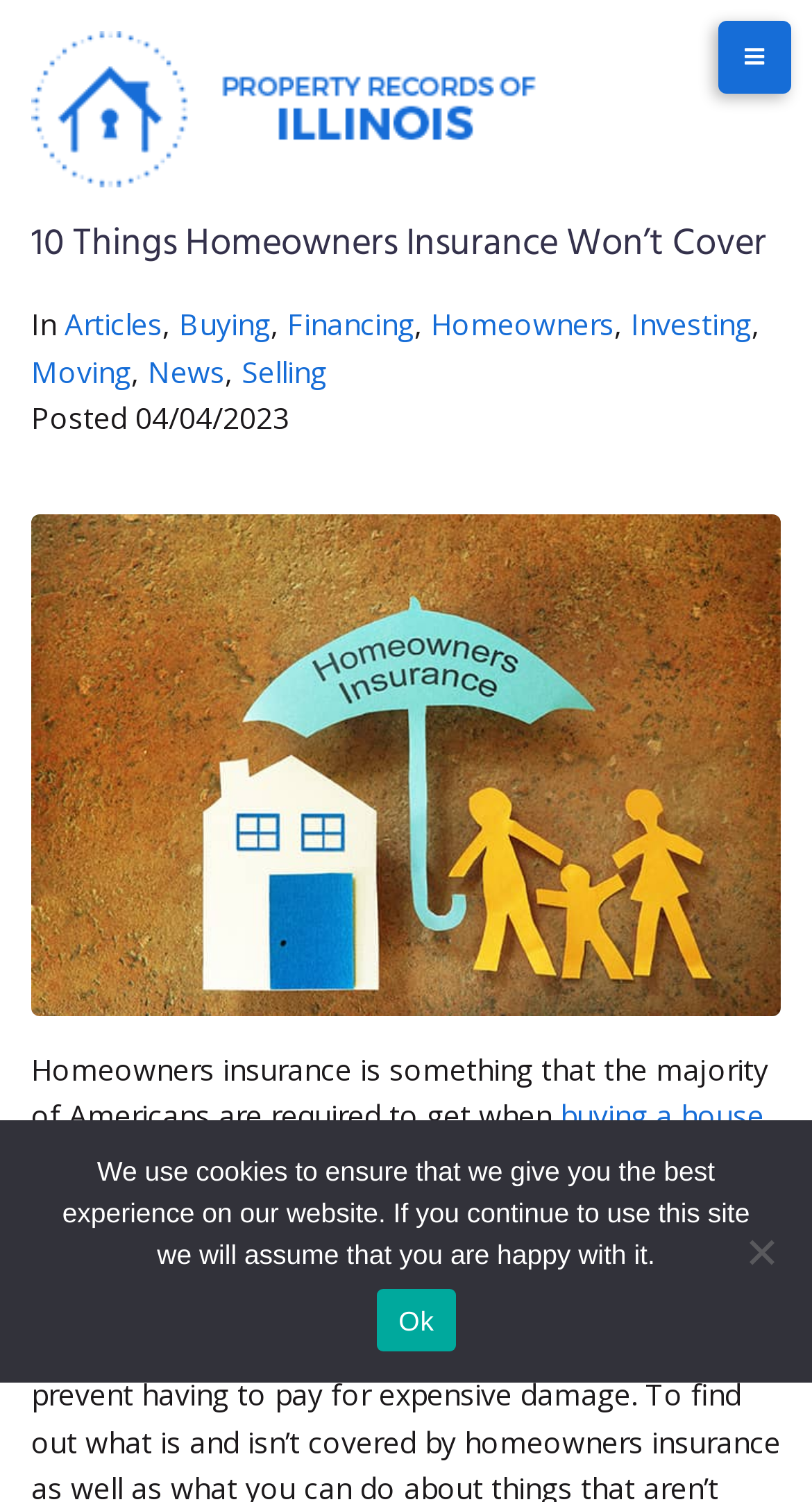Determine the bounding box coordinates of the clickable element necessary to fulfill the instruction: "Read the article about 10 things homeowners insurance won't cover". Provide the coordinates as four float numbers within the 0 to 1 range, i.e., [left, top, right, bottom].

[0.038, 0.146, 0.962, 0.18]